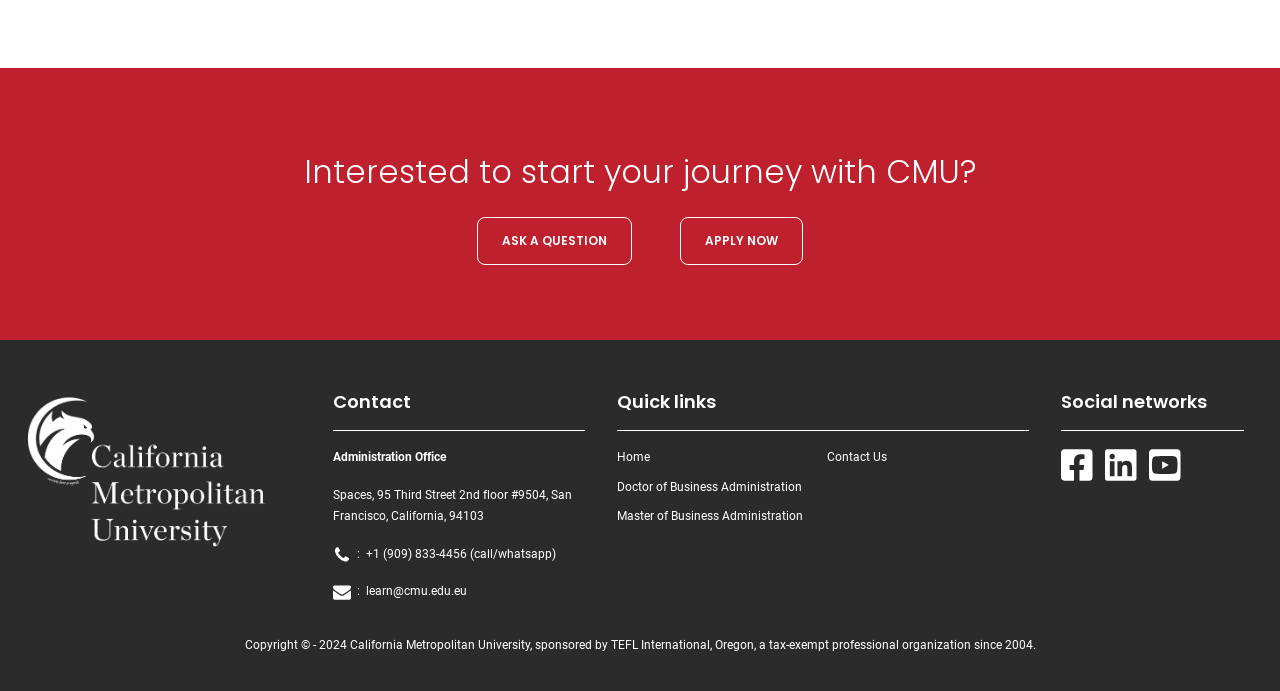Reply to the question with a single word or phrase:
What is the text of the first heading?

Interested to start your journey with CMU?